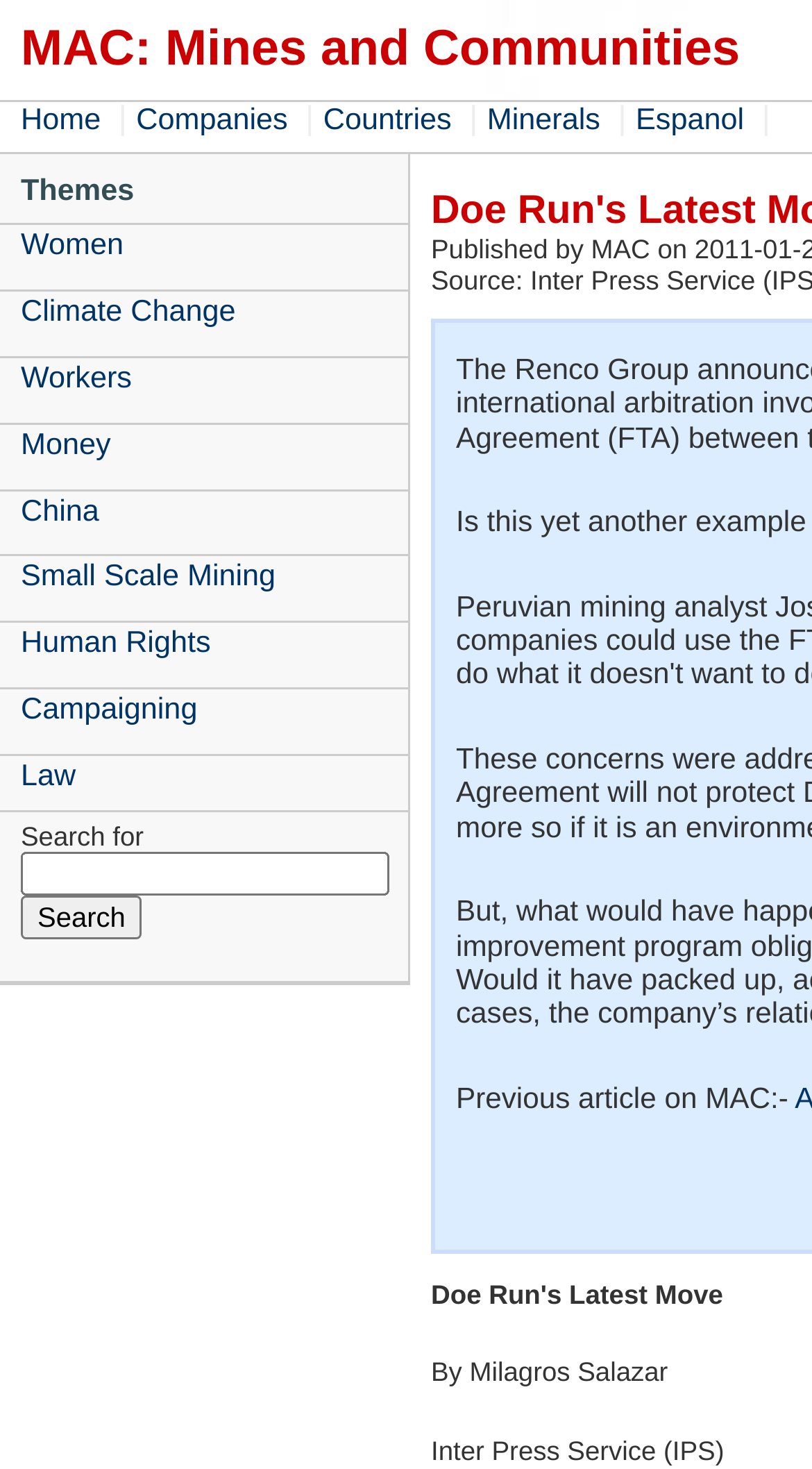How many theme links are available on the webpage?
Look at the image and construct a detailed response to the question.

I counted the number of link elements under the 'Themes' heading, which are 'Women', 'Climate Change', 'Workers', 'Money', 'China', 'Small Scale Mining', 'Human Rights', 'Campaigning', and 'Law', totaling 10 theme links.